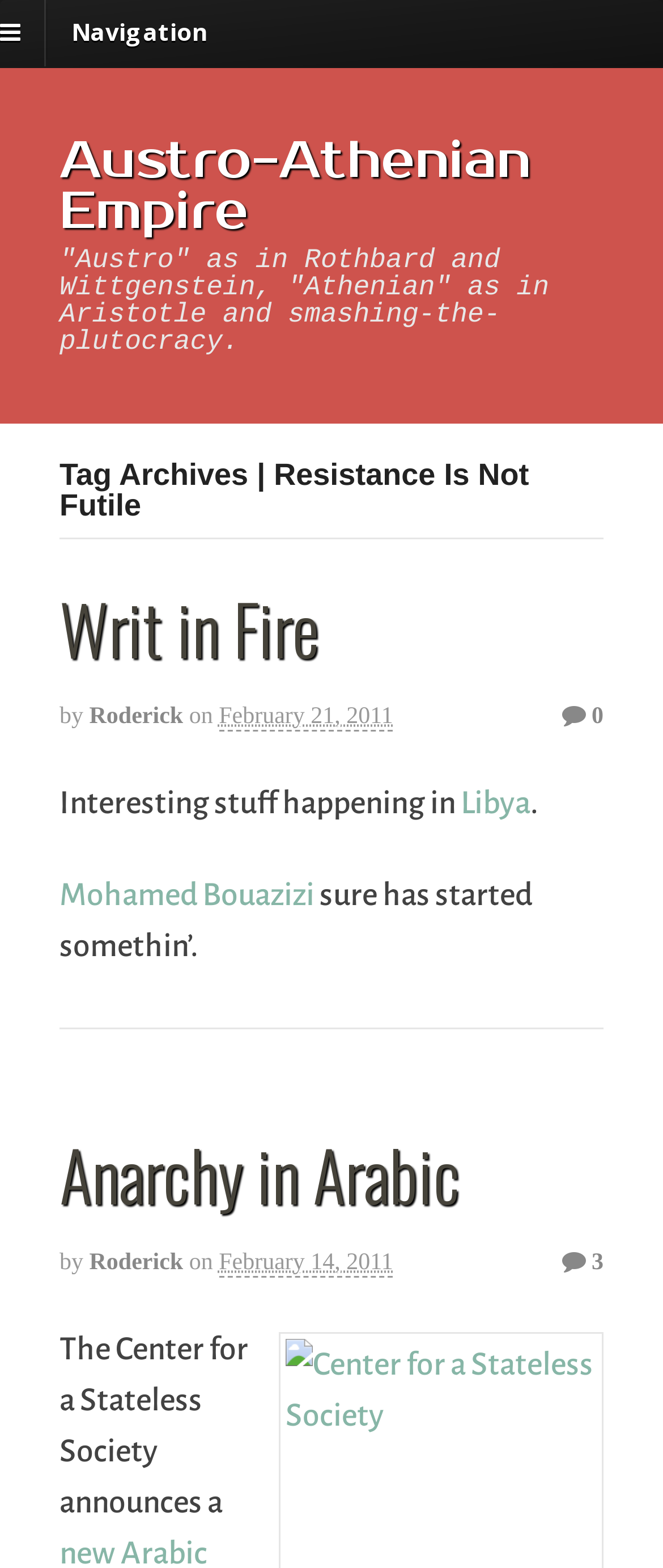Specify the bounding box coordinates of the area to click in order to execute this command: 'Read Writ in Fire'. The coordinates should consist of four float numbers ranging from 0 to 1, and should be formatted as [left, top, right, bottom].

[0.09, 0.368, 0.482, 0.433]